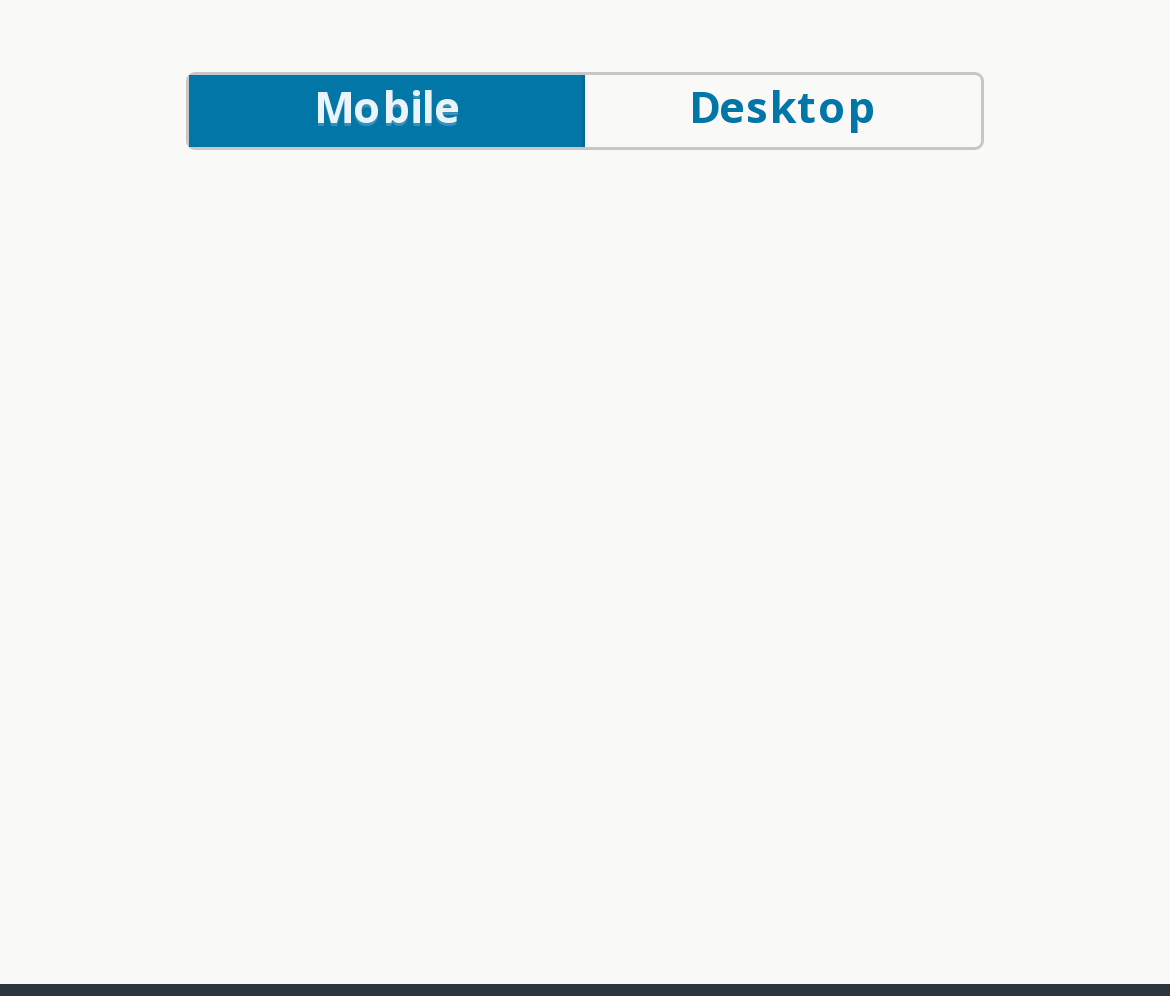Determine the bounding box coordinates (top-left x, top-left y, bottom-right x, bottom-right y) of the UI element described in the following text: desktop

[0.497, 0.075, 0.837, 0.148]